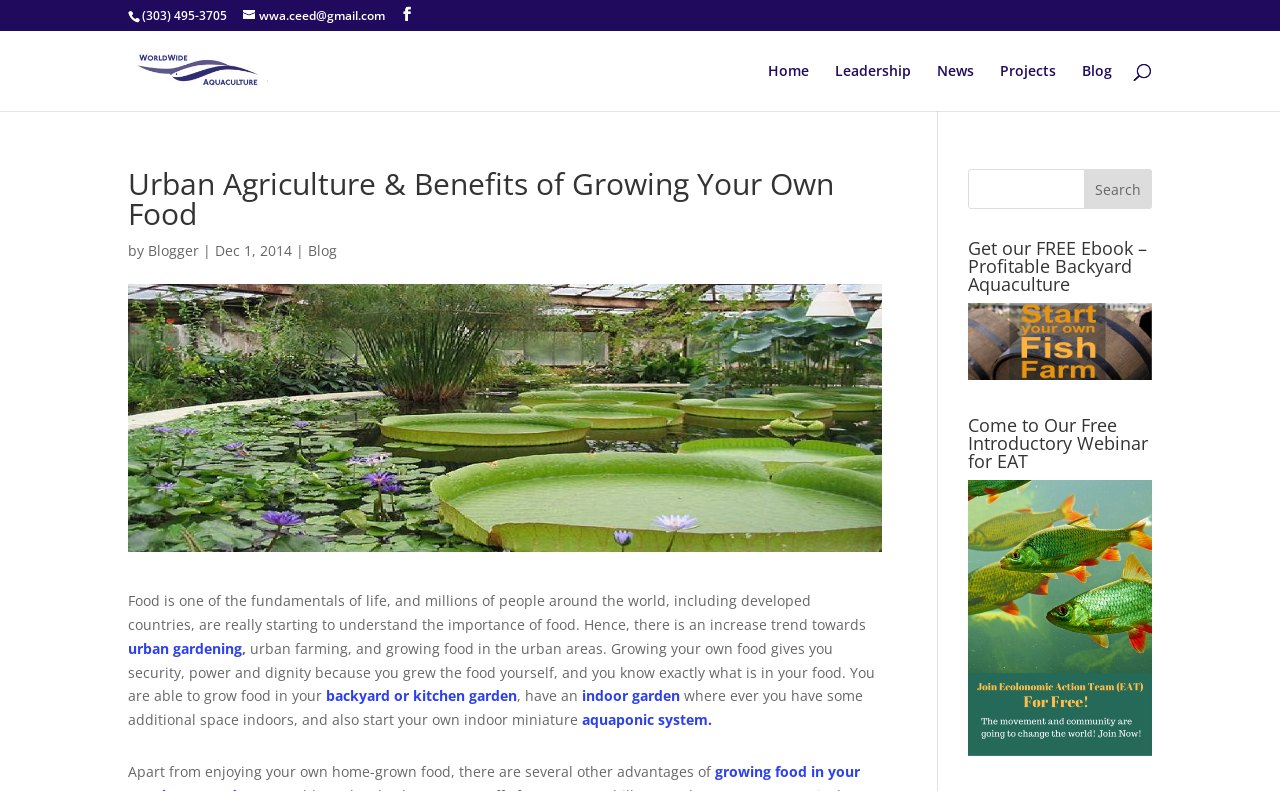Locate and provide the bounding box coordinates for the HTML element that matches this description: "indoor garden".

[0.455, 0.868, 0.531, 0.892]